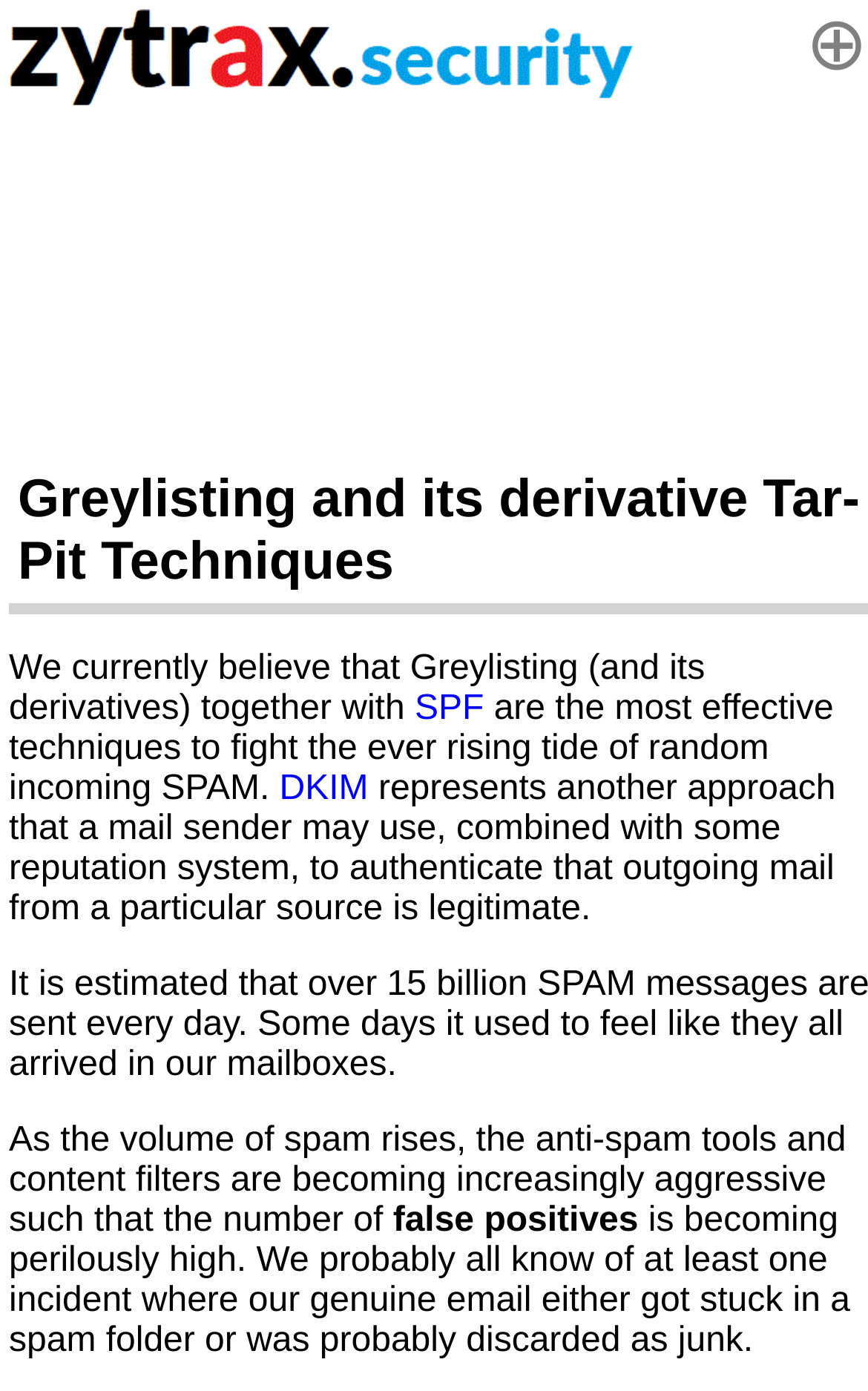What is DKIM?
From the details in the image, answer the question comprehensively.

The link 'DKIM' is mentioned in the text, which is likely an abbreviation for DomainKeys Identified Mail, a method to authenticate the legitimacy of outgoing mail from a particular source.